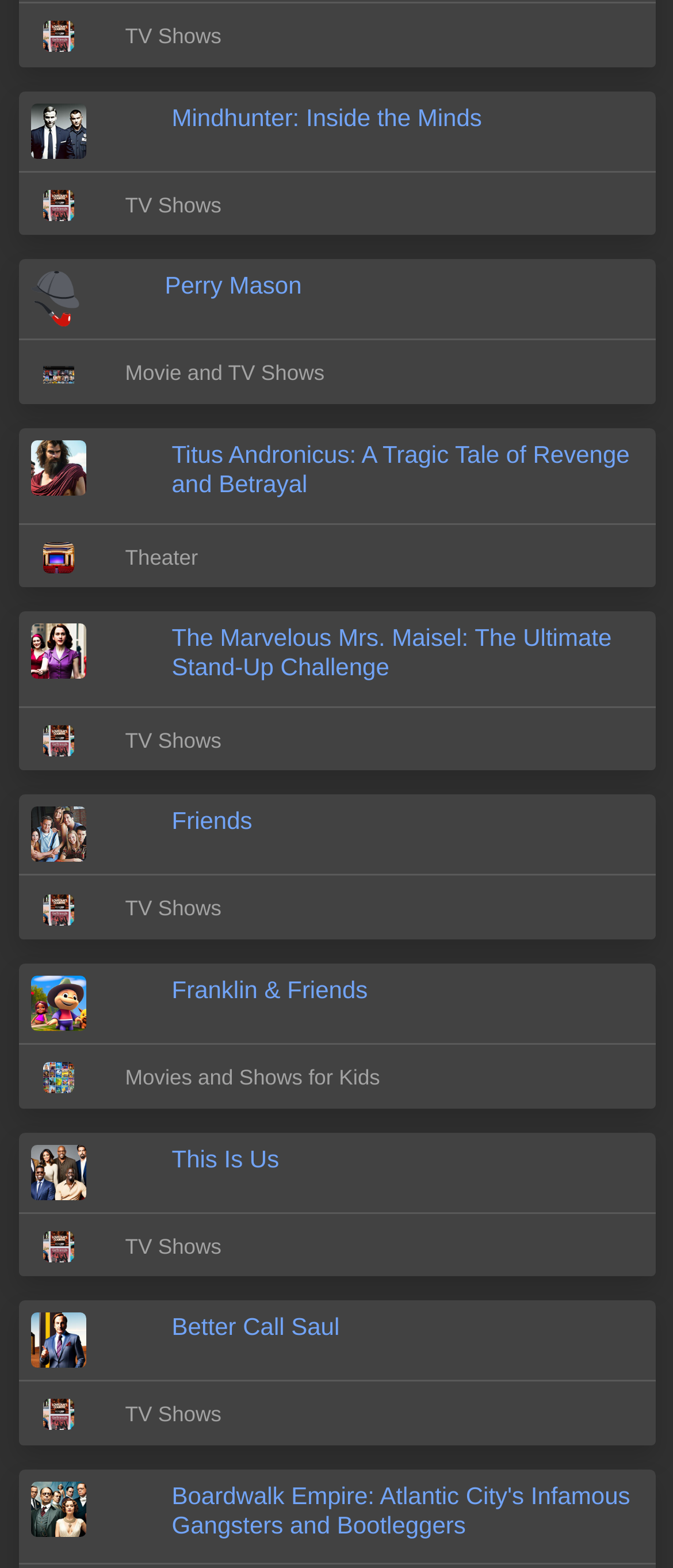Answer briefly with one word or phrase:
What is the category of 'The Marvelous Mrs. Maisel: The Ultimate Stand-Up Challenge'?

Theater